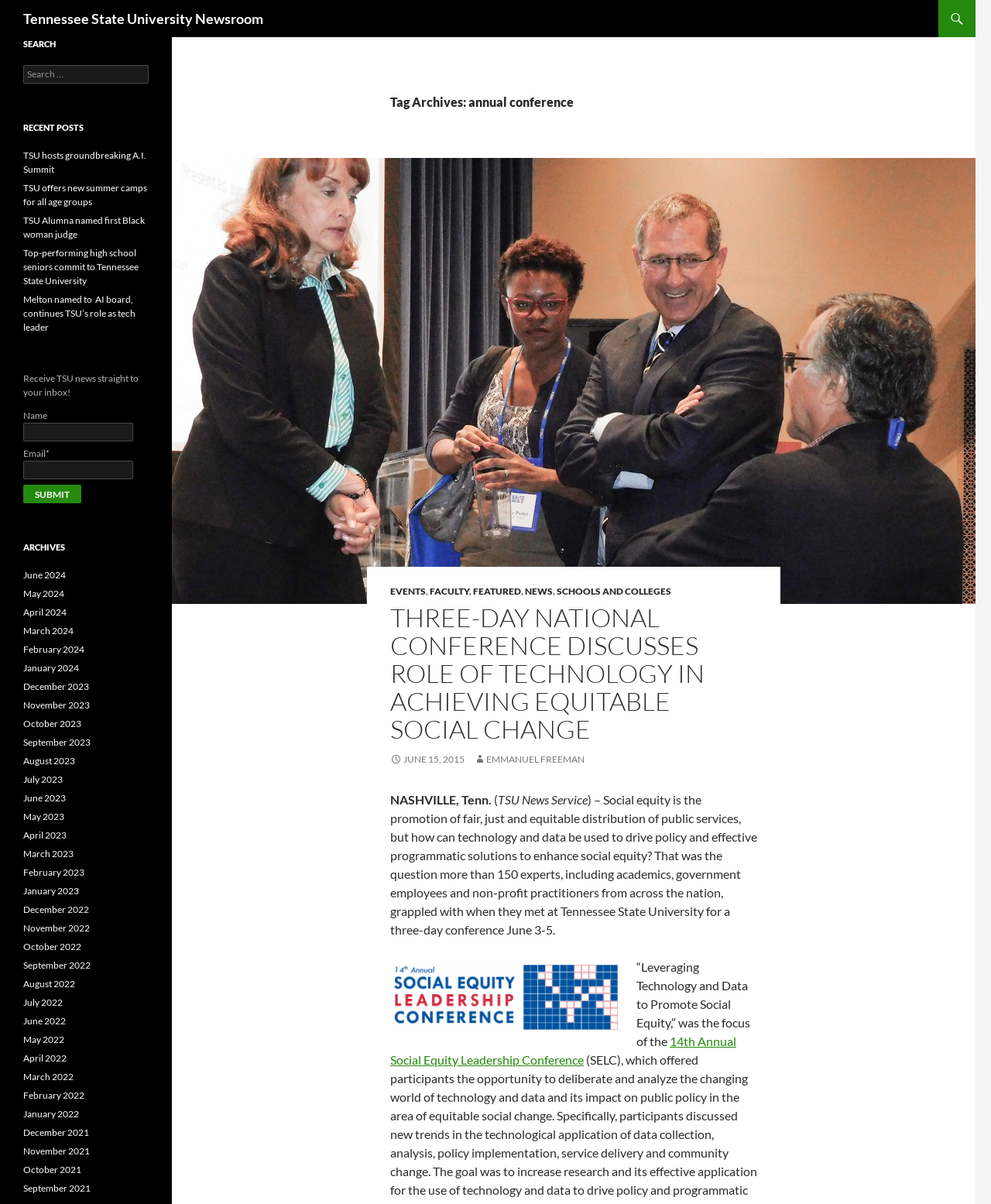Please predict the bounding box coordinates of the element's region where a click is necessary to complete the following instruction: "Search for news". The coordinates should be represented by four float numbers between 0 and 1, i.e., [left, top, right, bottom].

[0.023, 0.054, 0.15, 0.069]